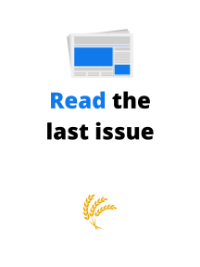Convey a detailed narrative of what is depicted in the image.

The image features a stylized graphic inviting viewers to "Read the last issue." The text is prominently displayed, with "Read" highlighted in blue and "the last issue" in bold black, creating a stark contrast that draws attention. Above the text, there is an illustration of a newspaper, symbolizing the publication's content. At the bottom, a simple graphic of wheat stalks adds a decorative touch and may signify themes of harvest or growth associated with the publication. This image is positioned as a link, encouraging users to access the most recent edition of the content being offered.